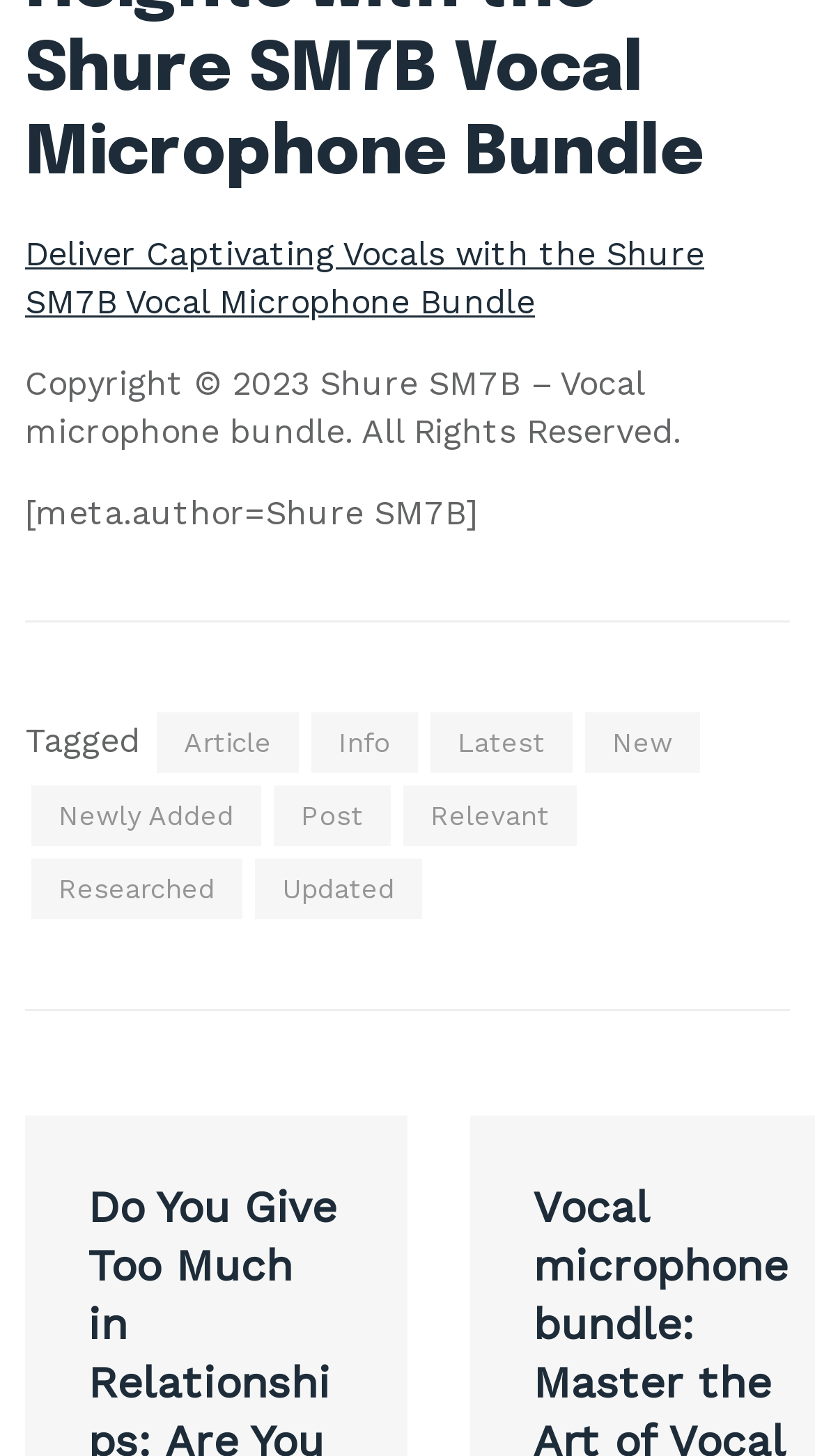What is the title of the section at the bottom of the webpage?
Look at the screenshot and give a one-word or phrase answer.

Post navigation